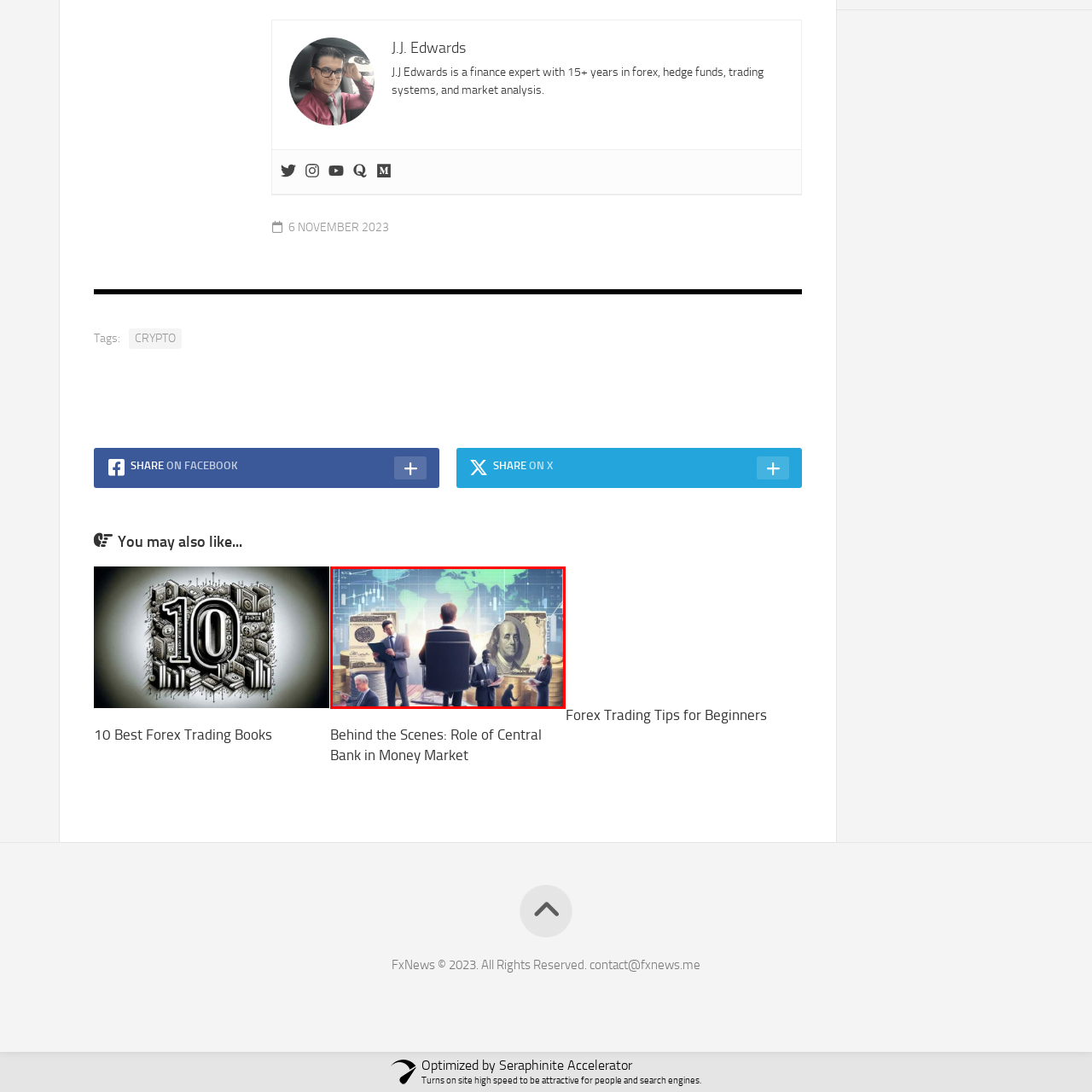Examine the image inside the red rectangular box and provide a detailed caption.

The image showcases a dynamic and professional financial scene. In the foreground, a man dressed in a suit is seated with his back turned, suggesting he is observing the financial landscape ahead. Surrounding him are several other professionals in business attire, each engaged in various activities related to finance and trading. 

On the left, large representations of U.S. dollar bills are prominently displayed, symbolizing wealth and the financial market. In the background, digital elements such as graphs and a world map hint at global market trends, with overlaying visuals that suggest analysis and data tracking.

This composition embodies themes of investment, market analysis, and the collaborative nature of financial professionals as they navigate the complexities of the forex and trading environments. These visuals strongly resonate with contemporary topics discussed in articles like "Role of Central Bank in Money Market," hinting at the interconnectedness of economic forces at play.